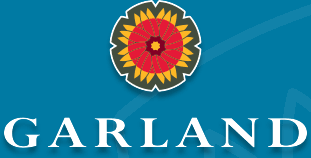What is the shape at the center of the logo?
Provide an in-depth and detailed answer to the question.

The caption describes the logo as having a stylized flower design at its center, characterized by bold colors, including red and yellow petals encircled by green leaves.